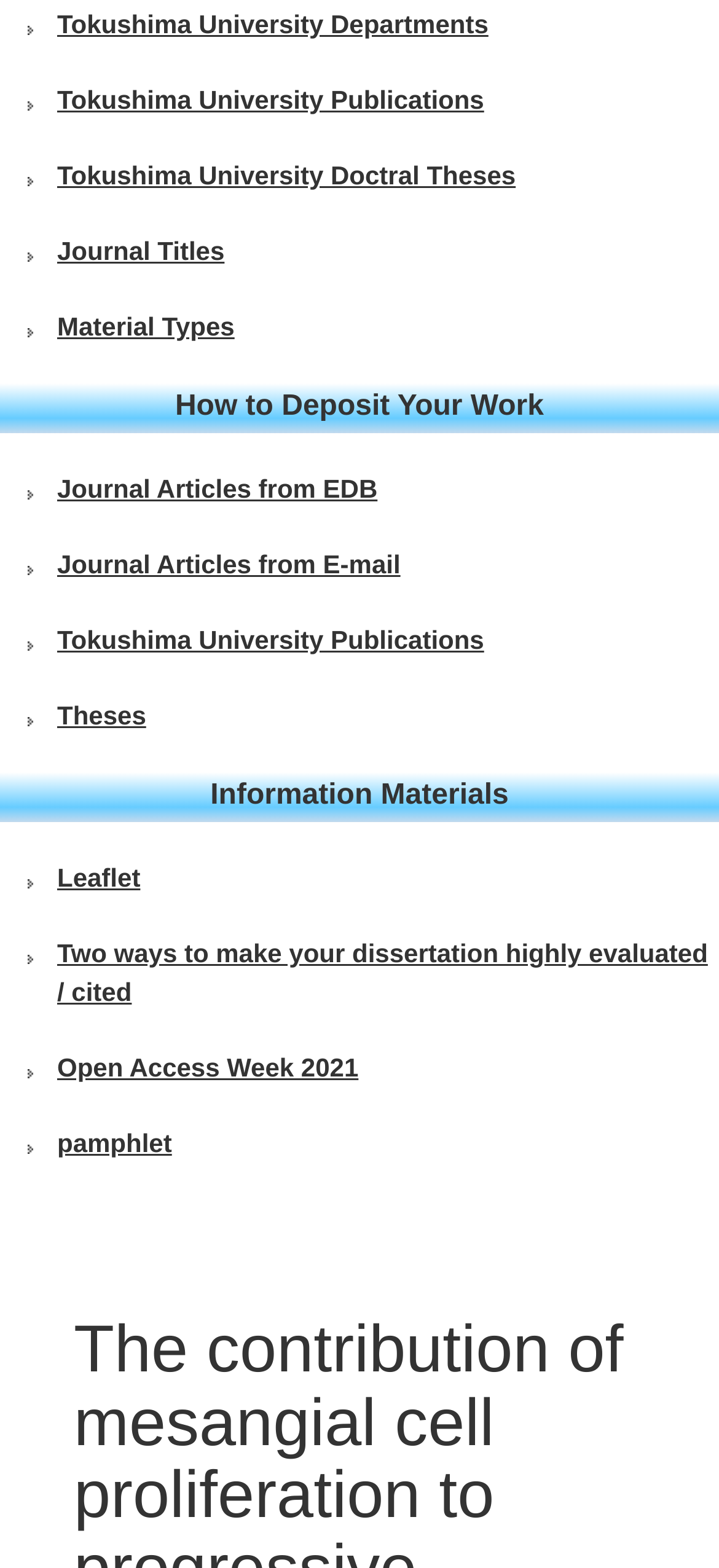Identify the bounding box for the described UI element. Provide the coordinates in (top-left x, top-left y, bottom-right x, bottom-right y) format with values ranging from 0 to 1: pamphlet

[0.0, 0.717, 1.0, 0.742]